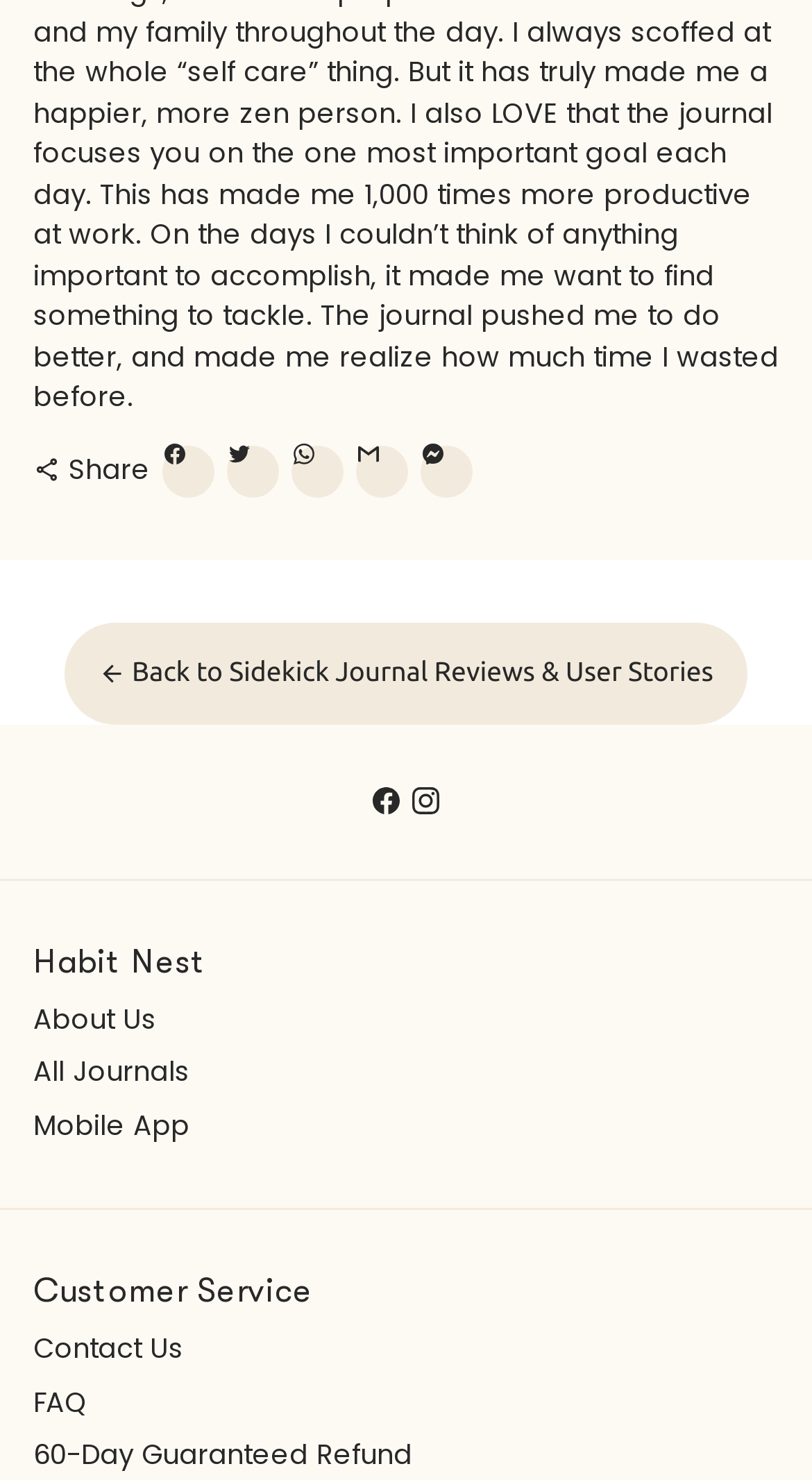Identify the bounding box coordinates of the element that should be clicked to fulfill this task: "Share on Facebook". The coordinates should be provided as four float numbers between 0 and 1, i.e., [left, top, right, bottom].

[0.2, 0.3, 0.264, 0.336]